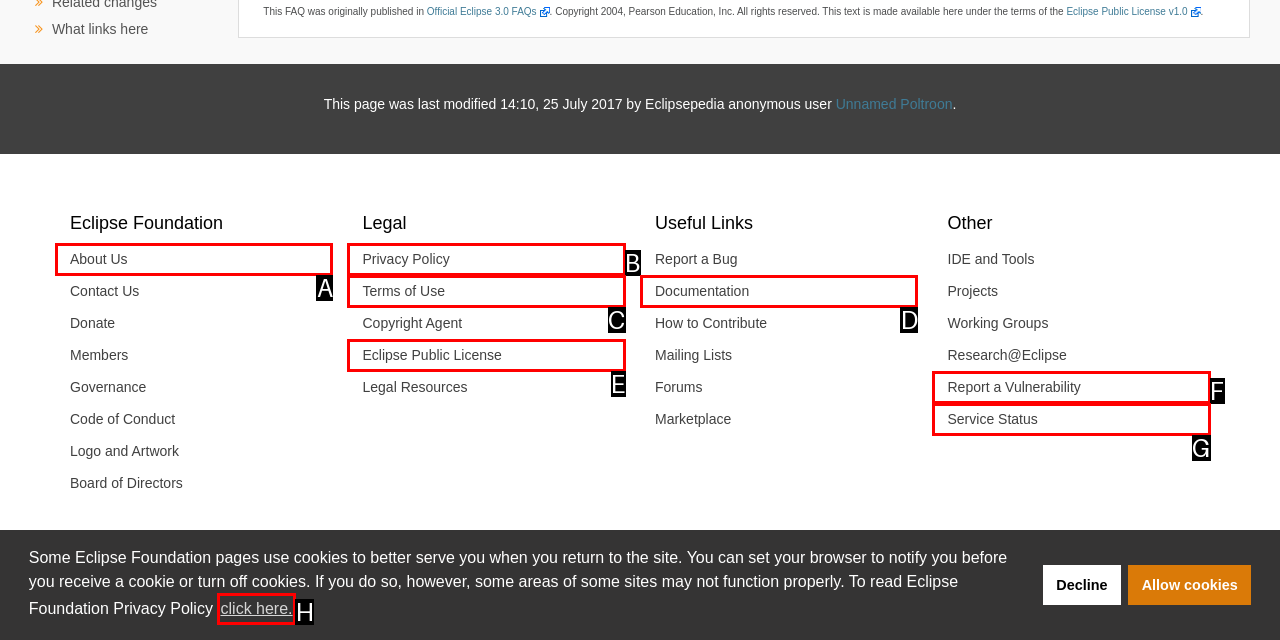Identify which HTML element matches the description: click here.
Provide your answer in the form of the letter of the correct option from the listed choices.

H